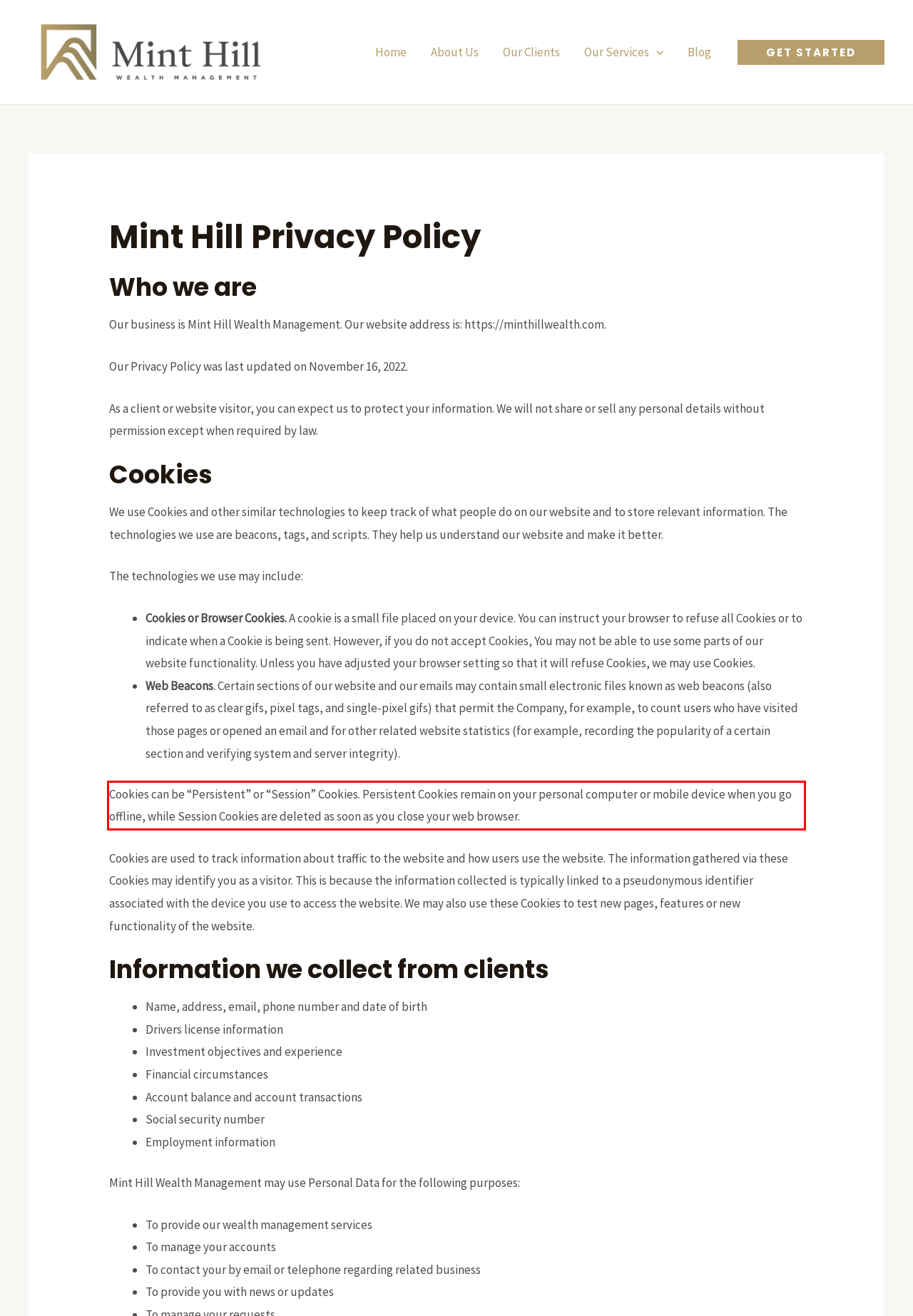Please examine the webpage screenshot and extract the text within the red bounding box using OCR.

Cookies can be “Persistent” or “Session” Cookies. Persistent Cookies remain on your personal computer or mobile device when you go offline, while Session Cookies are deleted as soon as you close your web browser.